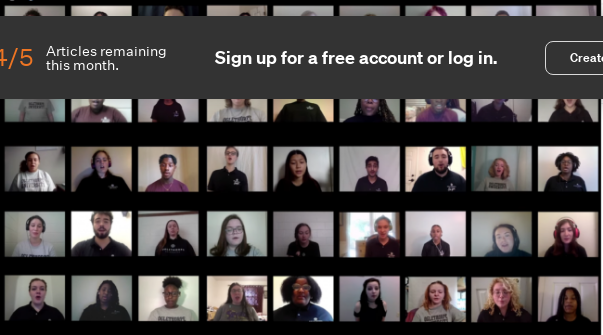Detail every visible element in the image extensively.

The image features a virtual choir performance, showcasing a diverse group of students singing together in a grid format, each displayed in a separate square. They are dressed in matching attire, suggesting a sense of unity and purpose. This screenshot captures a moment from a virtual Oglethorpe Day event at Oglethorpe University, highlighting the students' engagement in the performance despite the remote setting. 

In the upper part of the image, a message indicates the number of articles remaining this month, alongside an invitation to sign up for a free account or log in, emphasizing the importance of staying connected with the university’s activities. Below the banner, the students’ expressions convey enthusiasm and camaraderie, illustrating the spirit of community even in a virtual environment.